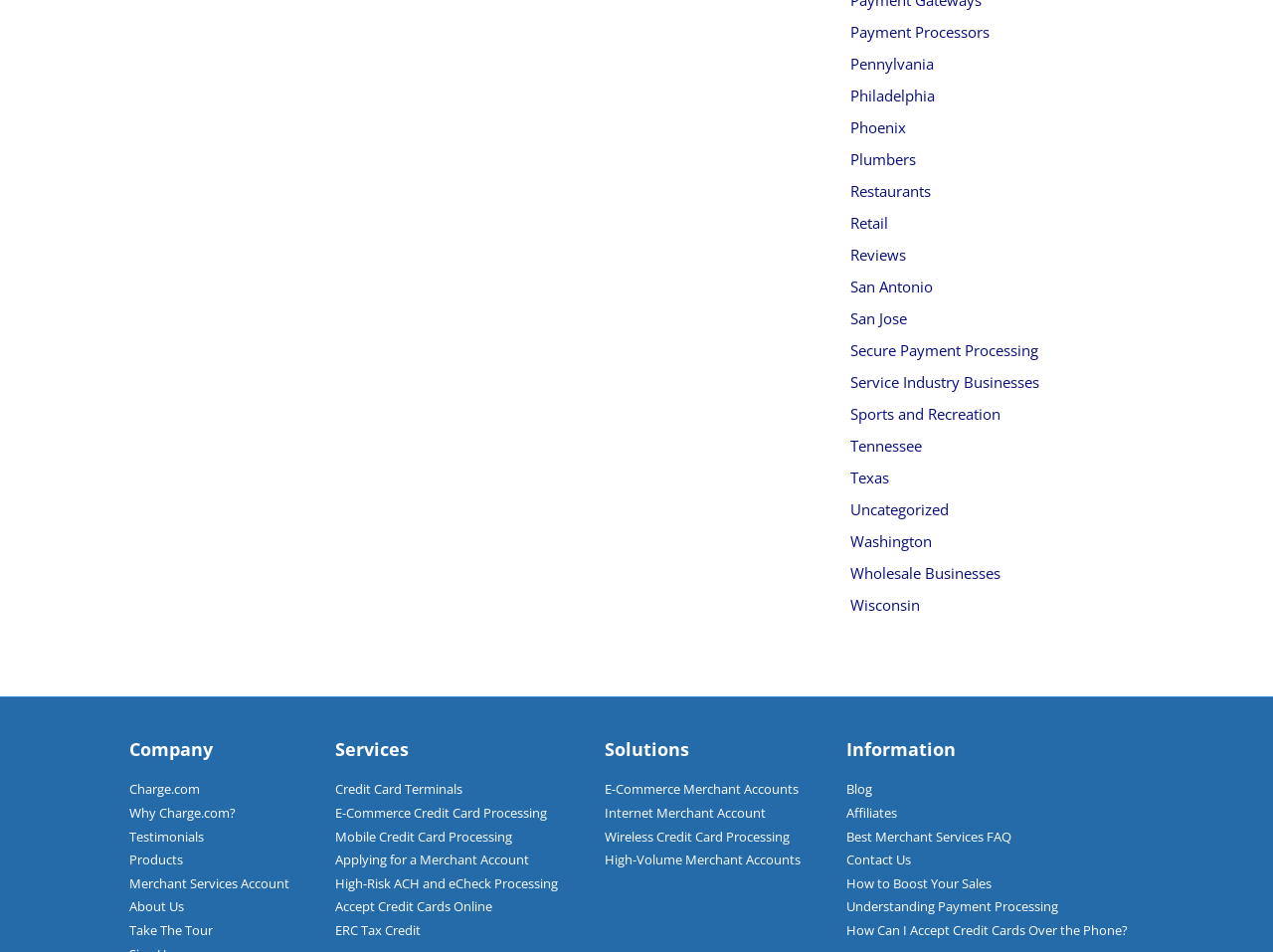Given the element description: "Service Industry Businesses", predict the bounding box coordinates of the UI element it refers to, using four float numbers between 0 and 1, i.e., [left, top, right, bottom].

[0.668, 0.391, 0.816, 0.412]